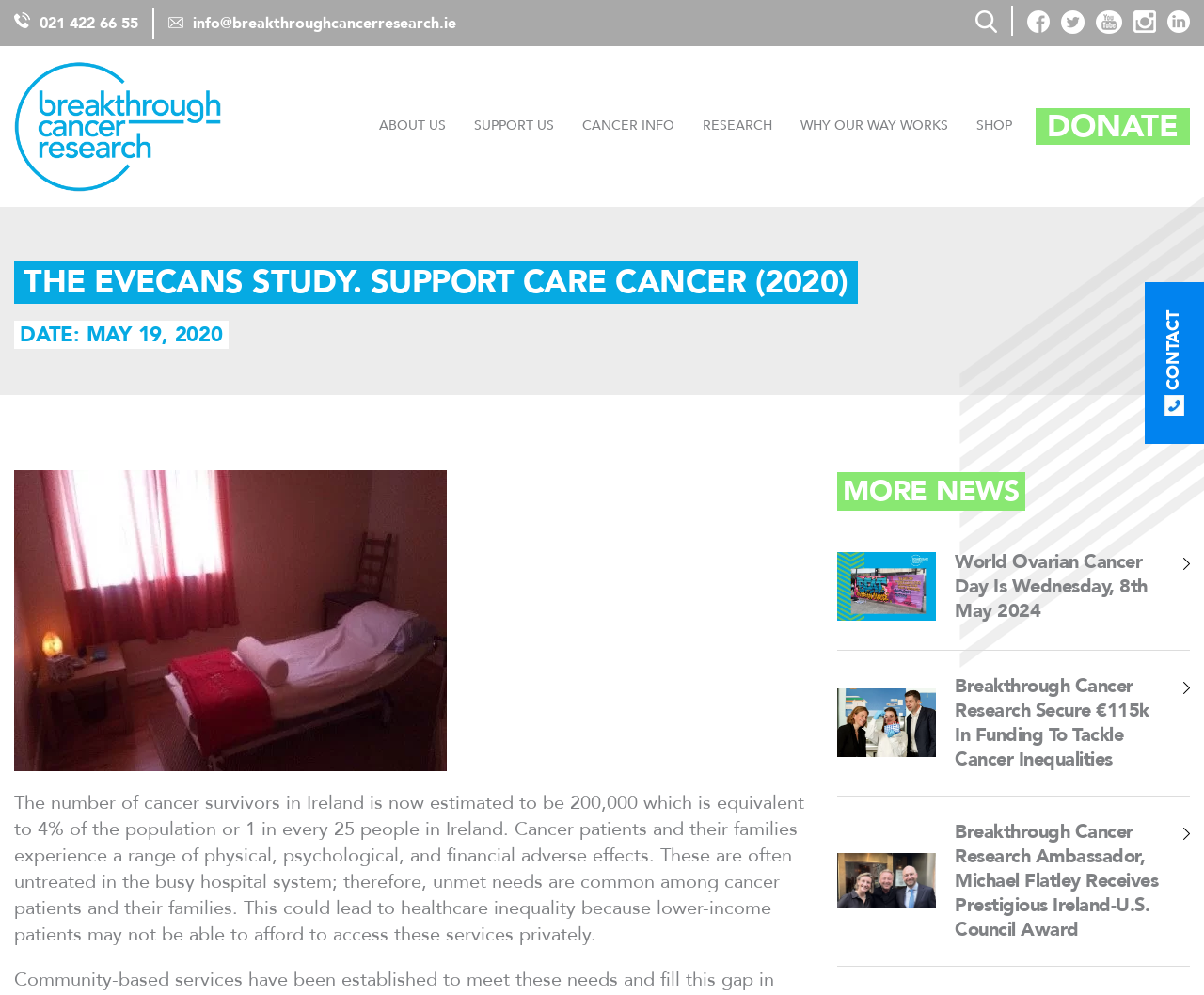What is the name of the research organization?
Give a single word or phrase as your answer by examining the image.

Breakthrough Cancer Research